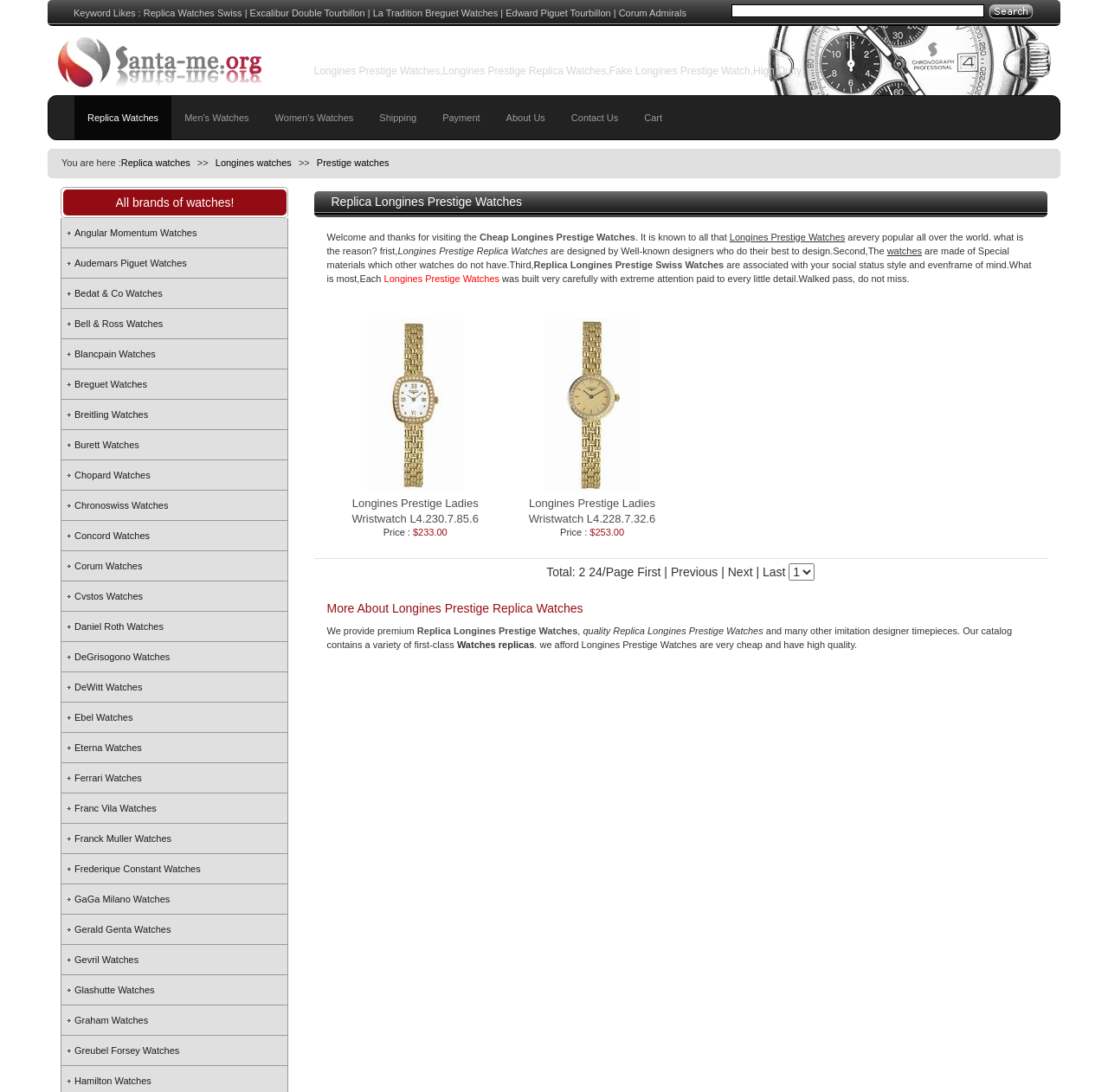How many pages of watches are there in total?
Please provide a comprehensive answer to the question based on the webpage screenshot.

The webpage only displays a 'Total: 2' label, but it does not provide information about the total number of pages. It only shows the first page with two watches.